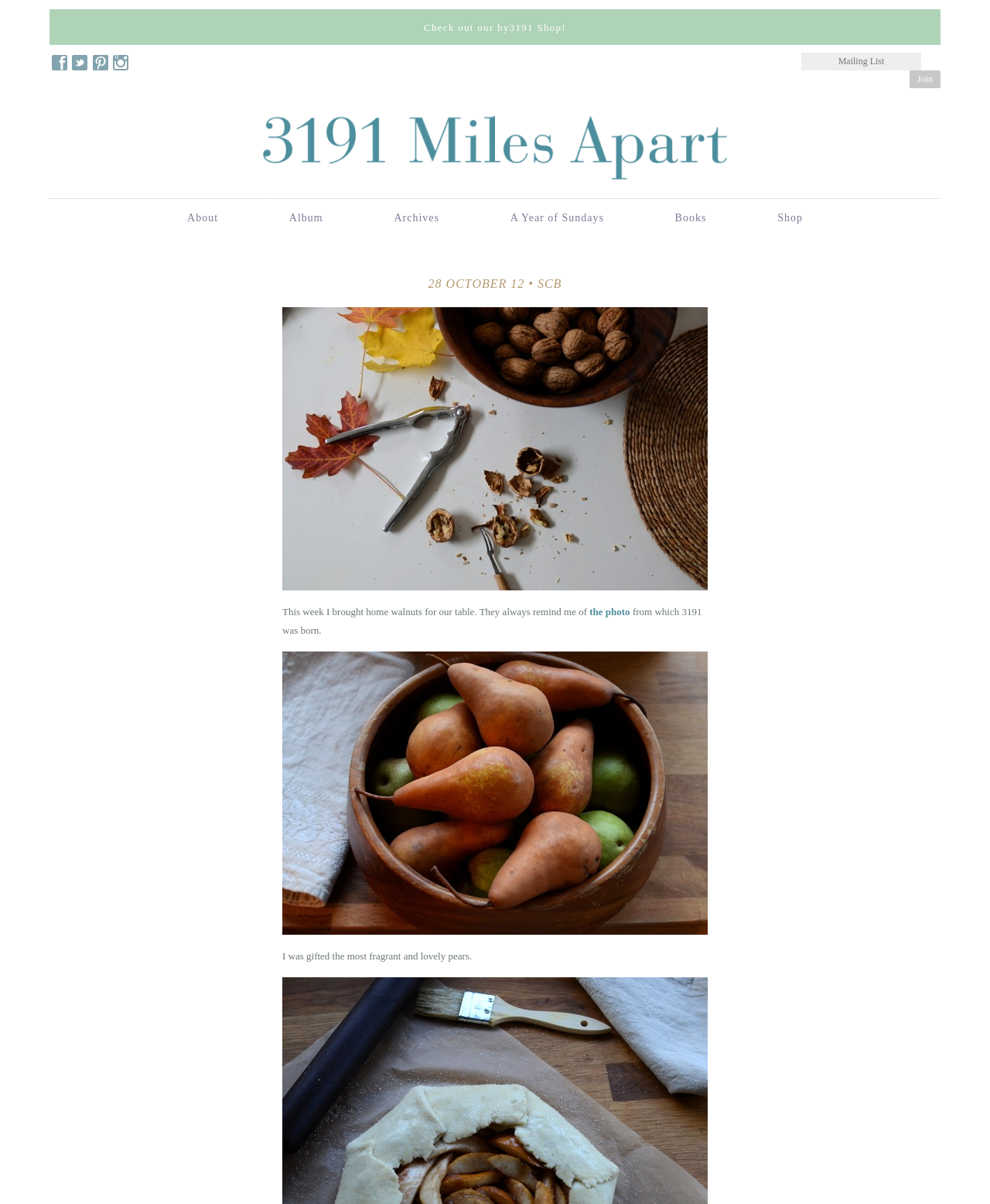Bounding box coordinates are to be given in the format (top-left x, top-left y, bottom-right x, bottom-right y). All values must be floating point numbers between 0 and 1. Provide the bounding box coordinate for the UI element described as: name="subscribe" value="Join"

[0.919, 0.059, 0.95, 0.074]